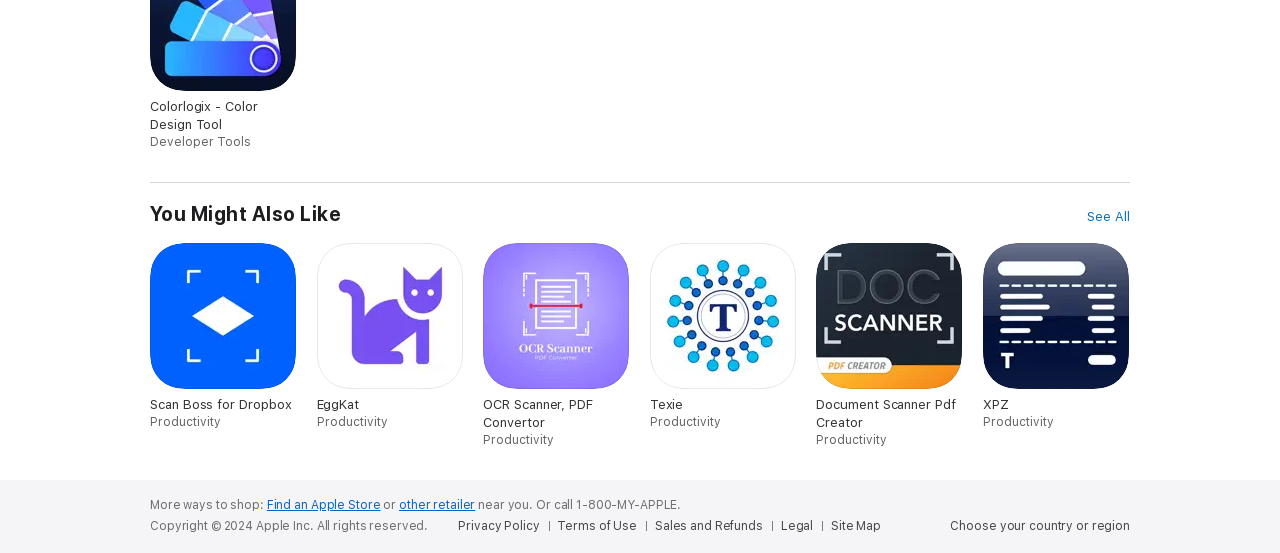Can you determine the bounding box coordinates of the area that needs to be clicked to fulfill the following instruction: "View Privacy Policy"?

[0.358, 0.937, 0.429, 0.966]